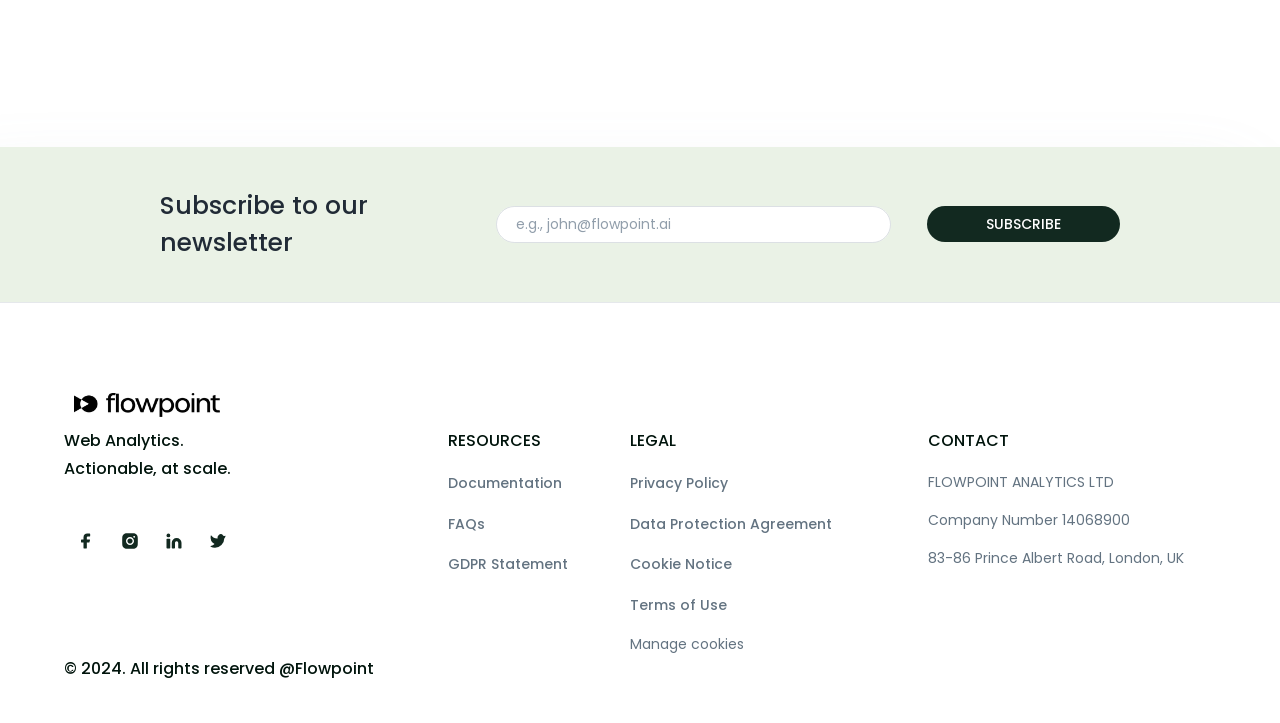Respond to the question below with a single word or phrase: What is the orientation of the separator?

Horizontal